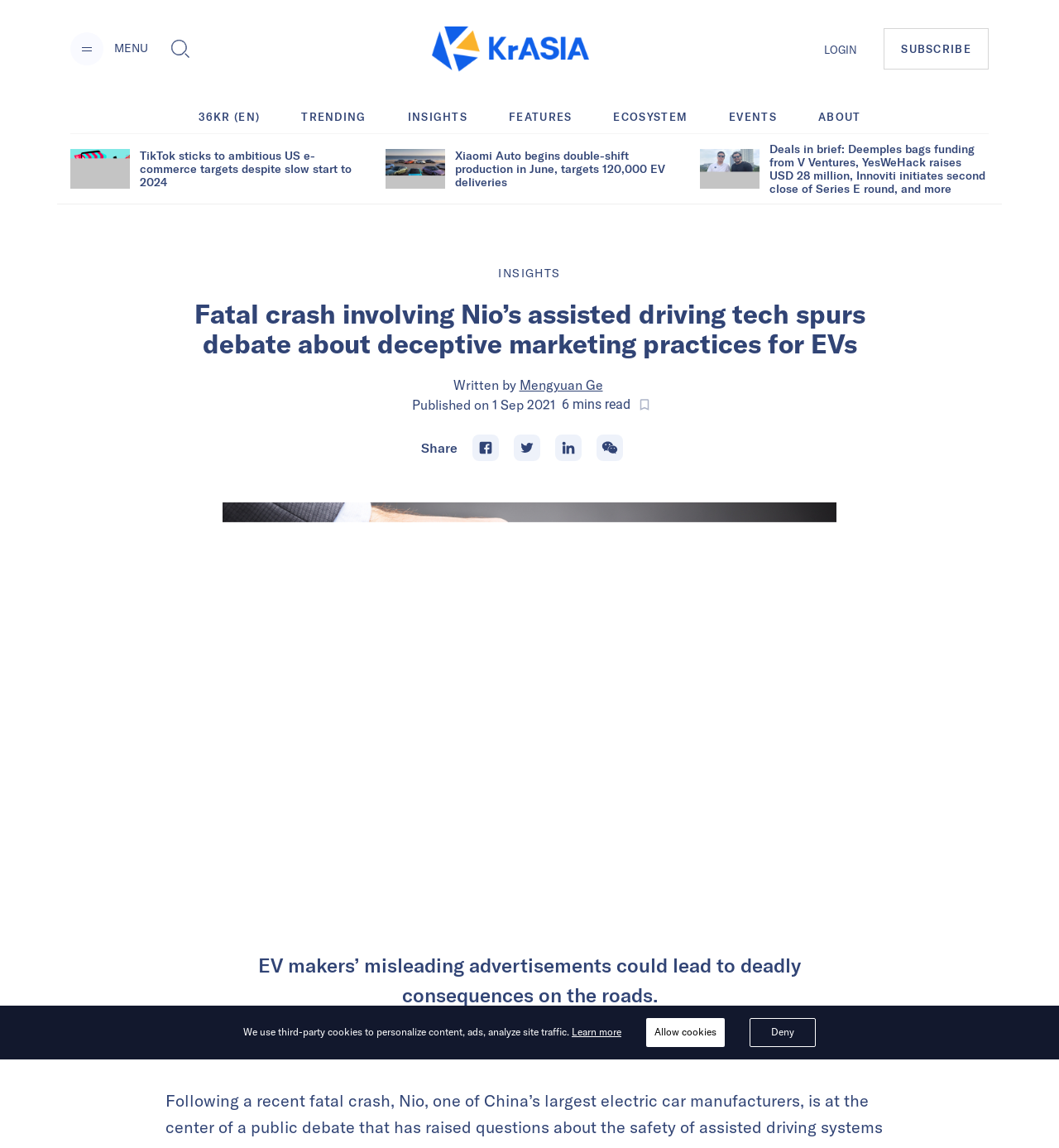When was the article published?
Using the image, give a concise answer in the form of a single word or short phrase.

1 Sep 2021